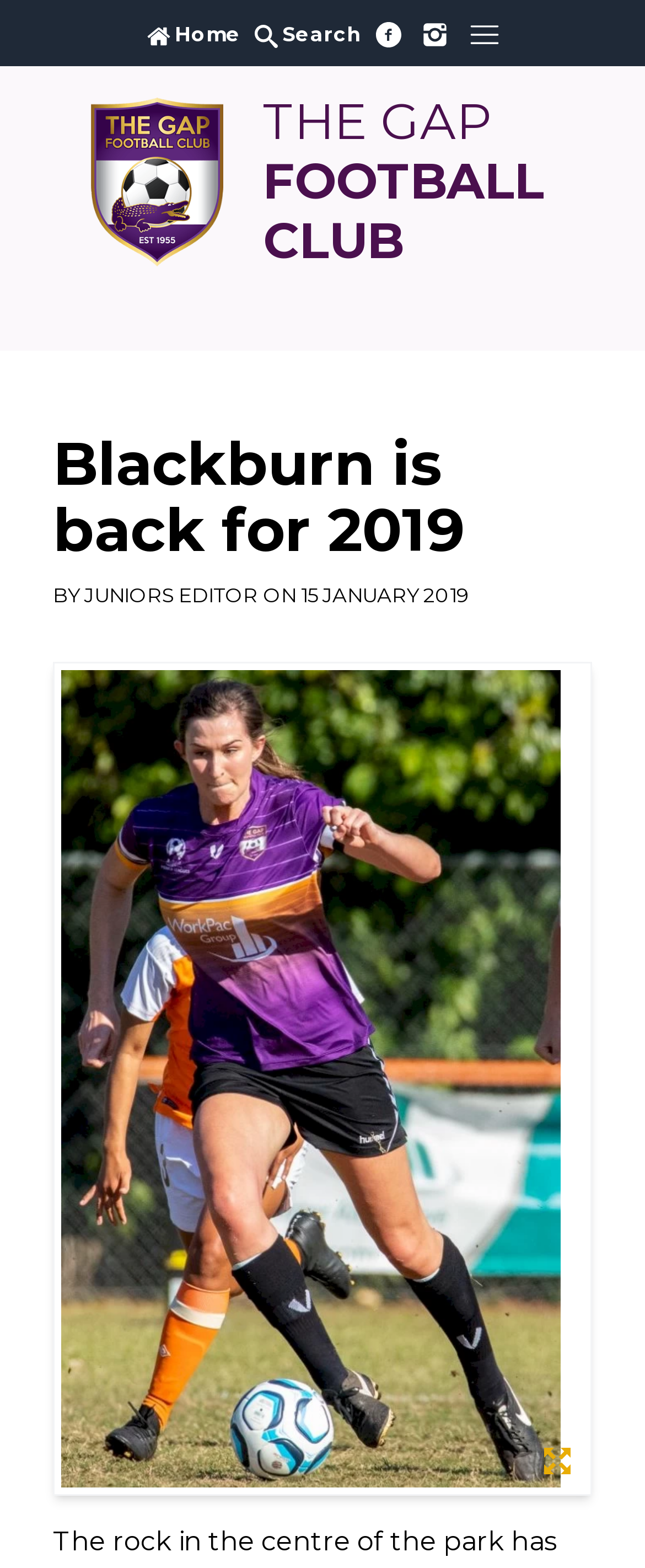How many social media links are present?
Using the image, respond with a single word or phrase.

2